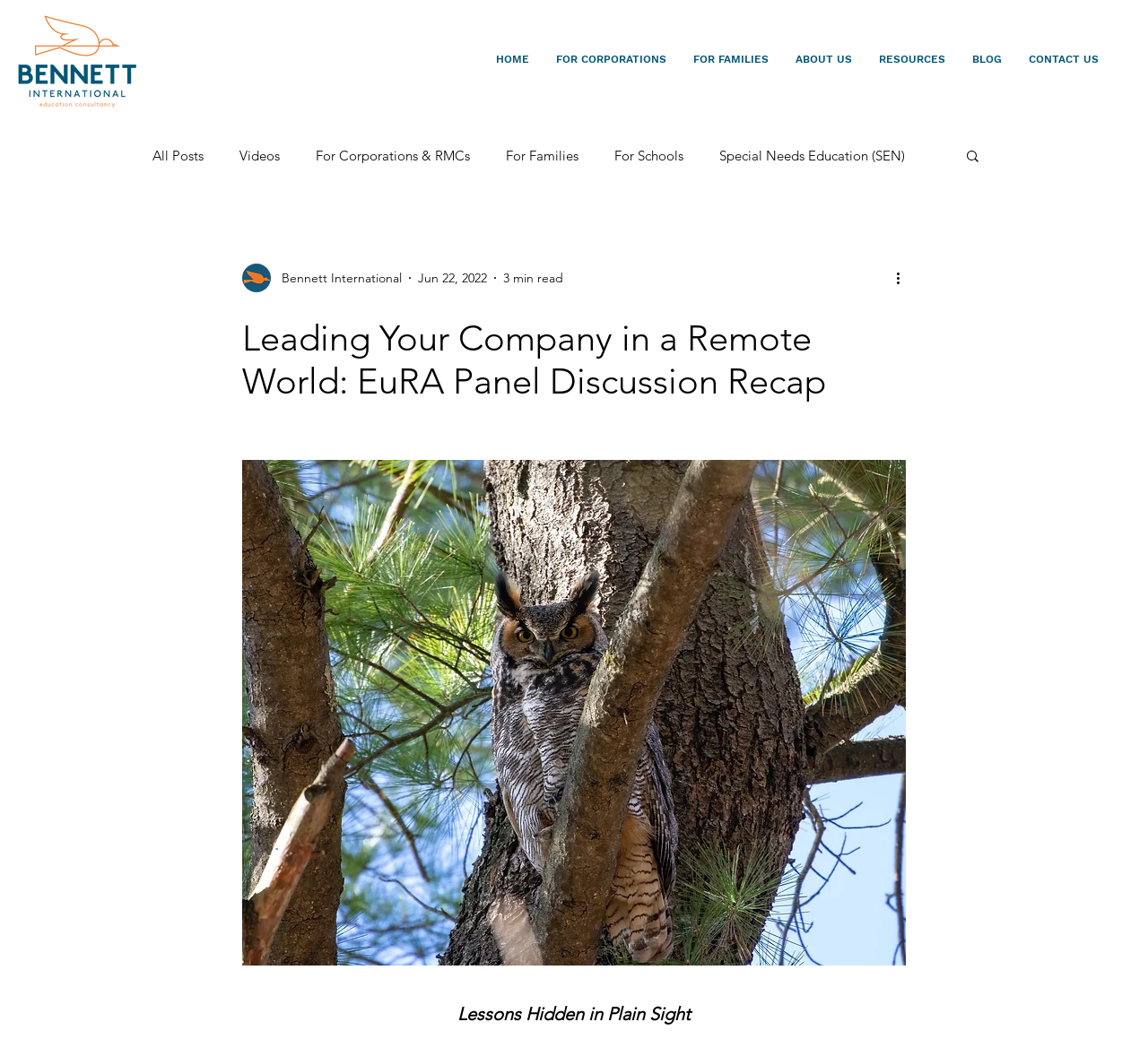Provide a brief response in the form of a single word or phrase:
How many navigation links are there?

9